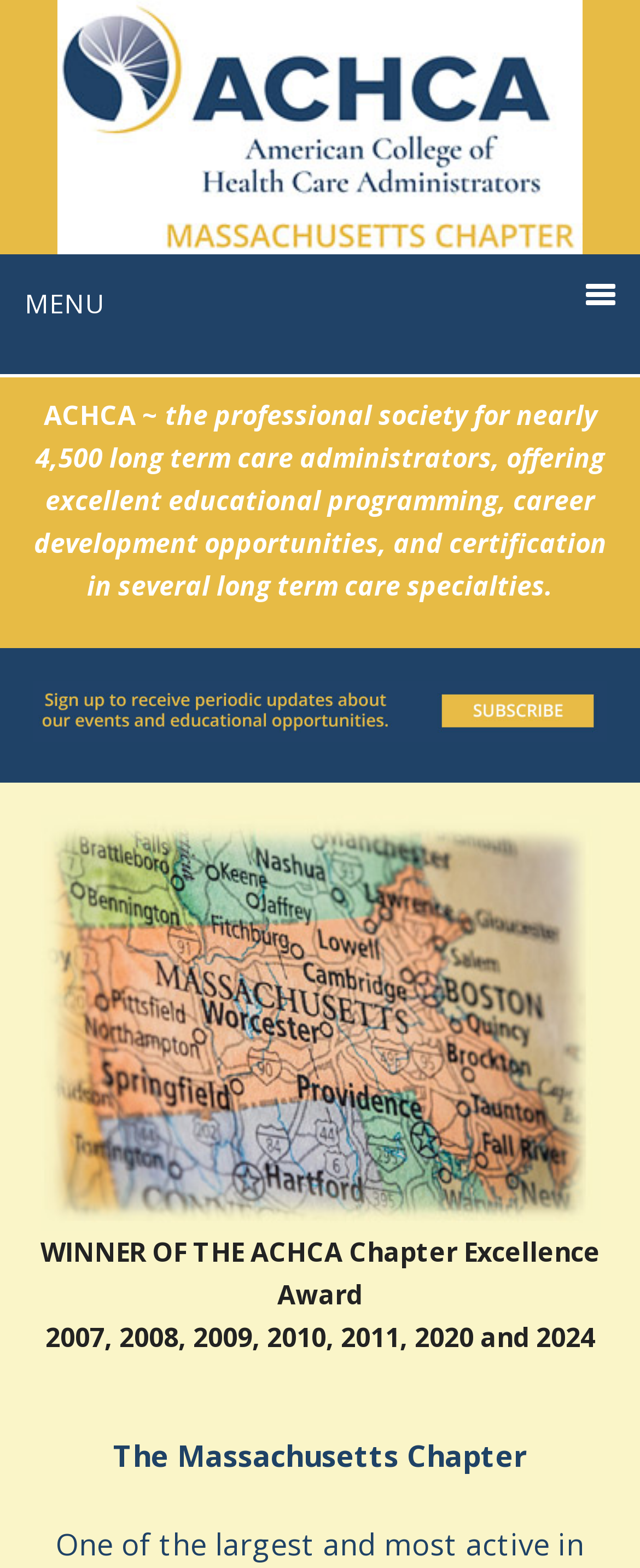Extract the main heading text from the webpage.

ACHCA Massachusetts Chapter